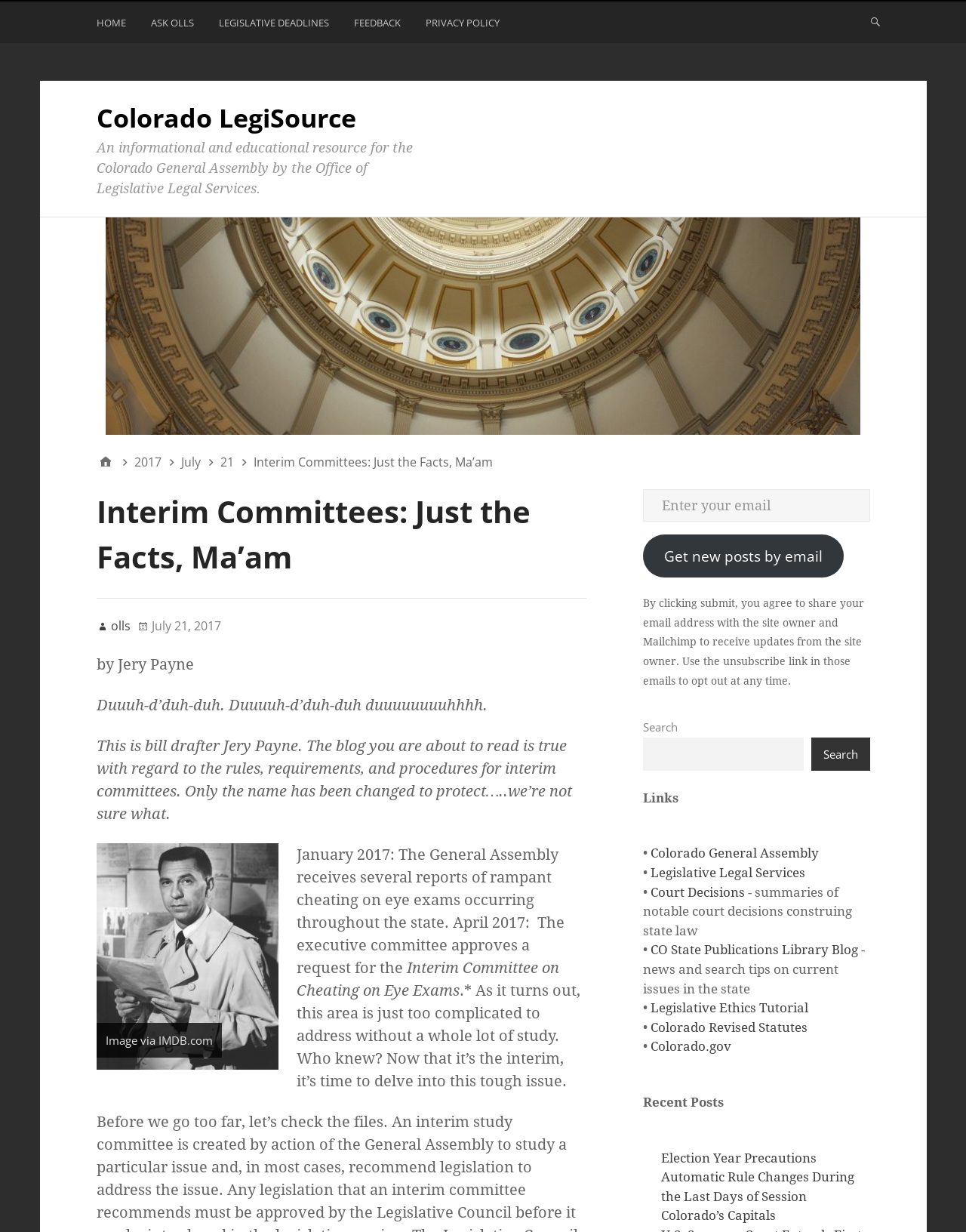Please give the bounding box coordinates of the area that should be clicked to fulfill the following instruction: "Enter your email to get new posts". The coordinates should be in the format of four float numbers from 0 to 1, i.e., [left, top, right, bottom].

[0.666, 0.397, 0.9, 0.424]